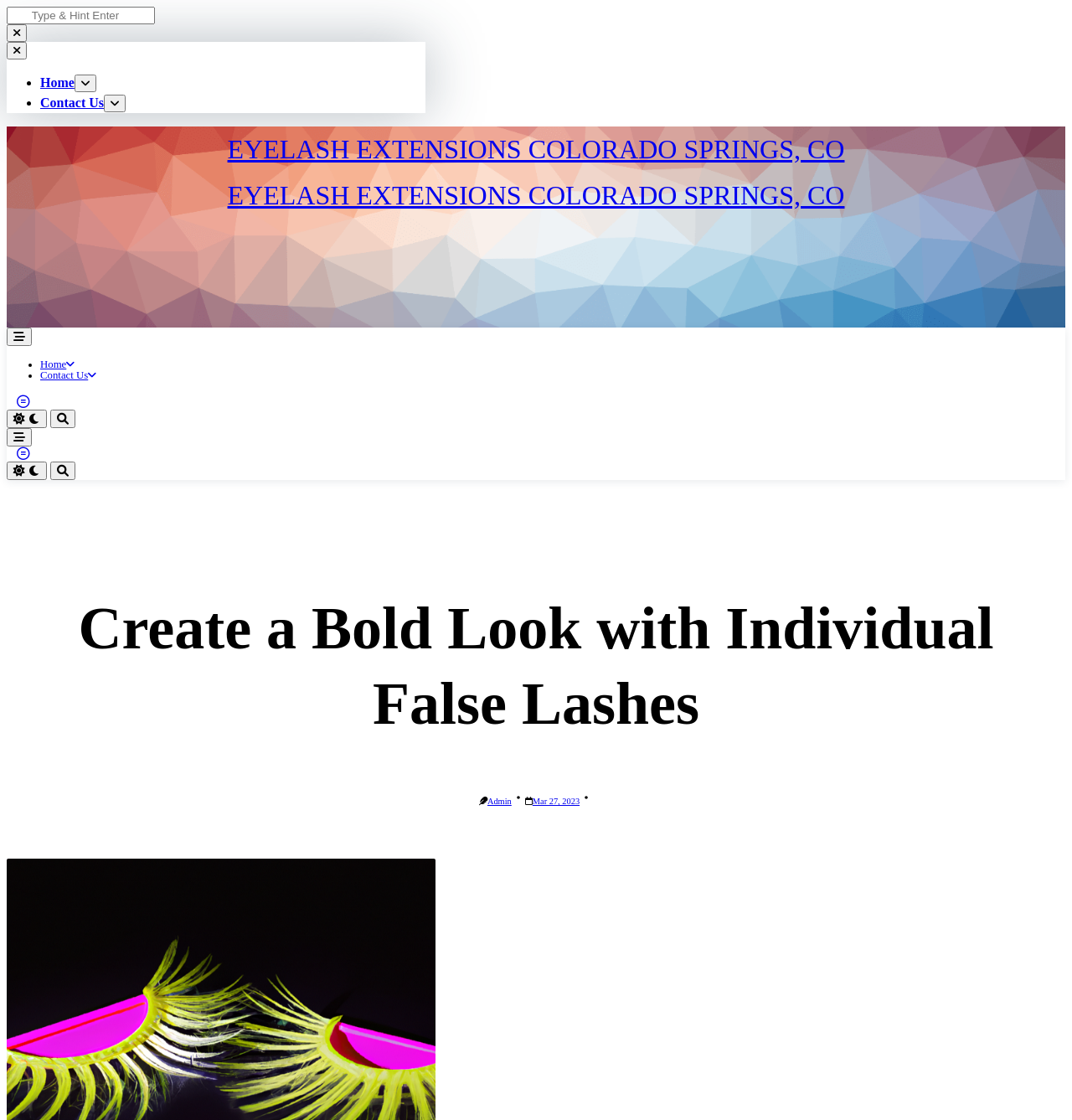Find the bounding box coordinates of the element to click in order to complete the given instruction: "Click on EYELASH EXTENSIONS COLORADO SPRINGS, CO."

[0.212, 0.12, 0.788, 0.147]